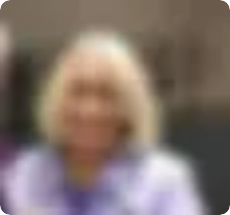What is Lynne recognized for?
Respond to the question with a well-detailed and thorough answer.

According to the caption, Lynne is recognized for her enthusiastic support of the arts and her commitment to fostering artistic endeavors among local members, highlighting her contributions to the community's cultural development.